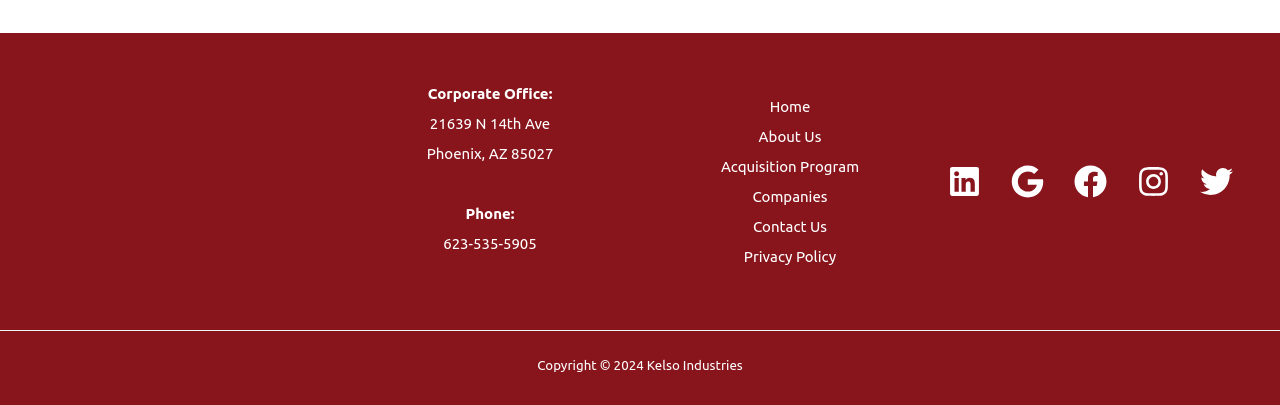Predict the bounding box of the UI element that fits this description: "Privacy Policy".

[0.581, 0.597, 0.653, 0.671]